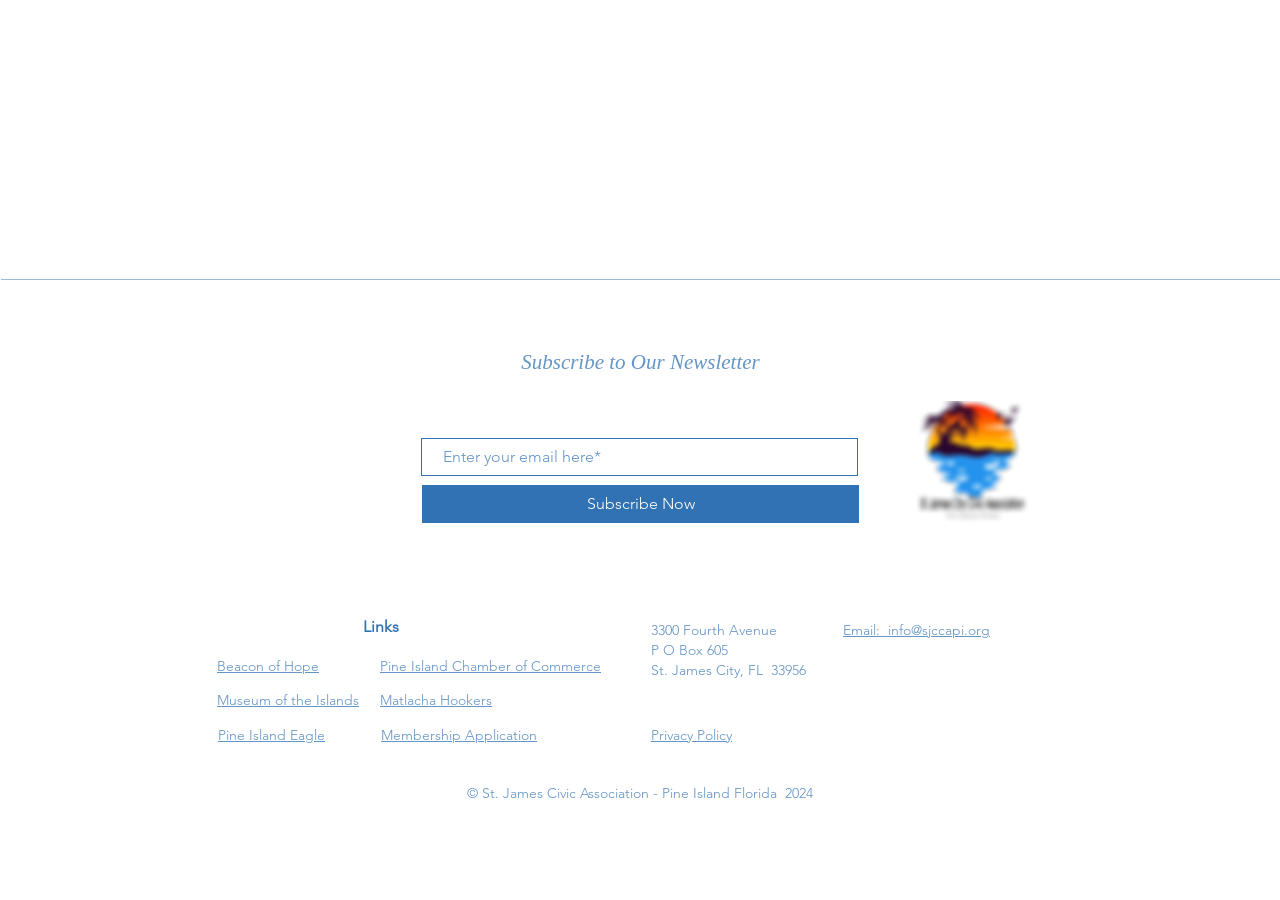Using a single word or phrase, answer the following question: 
How many links are there in the footer section?

7